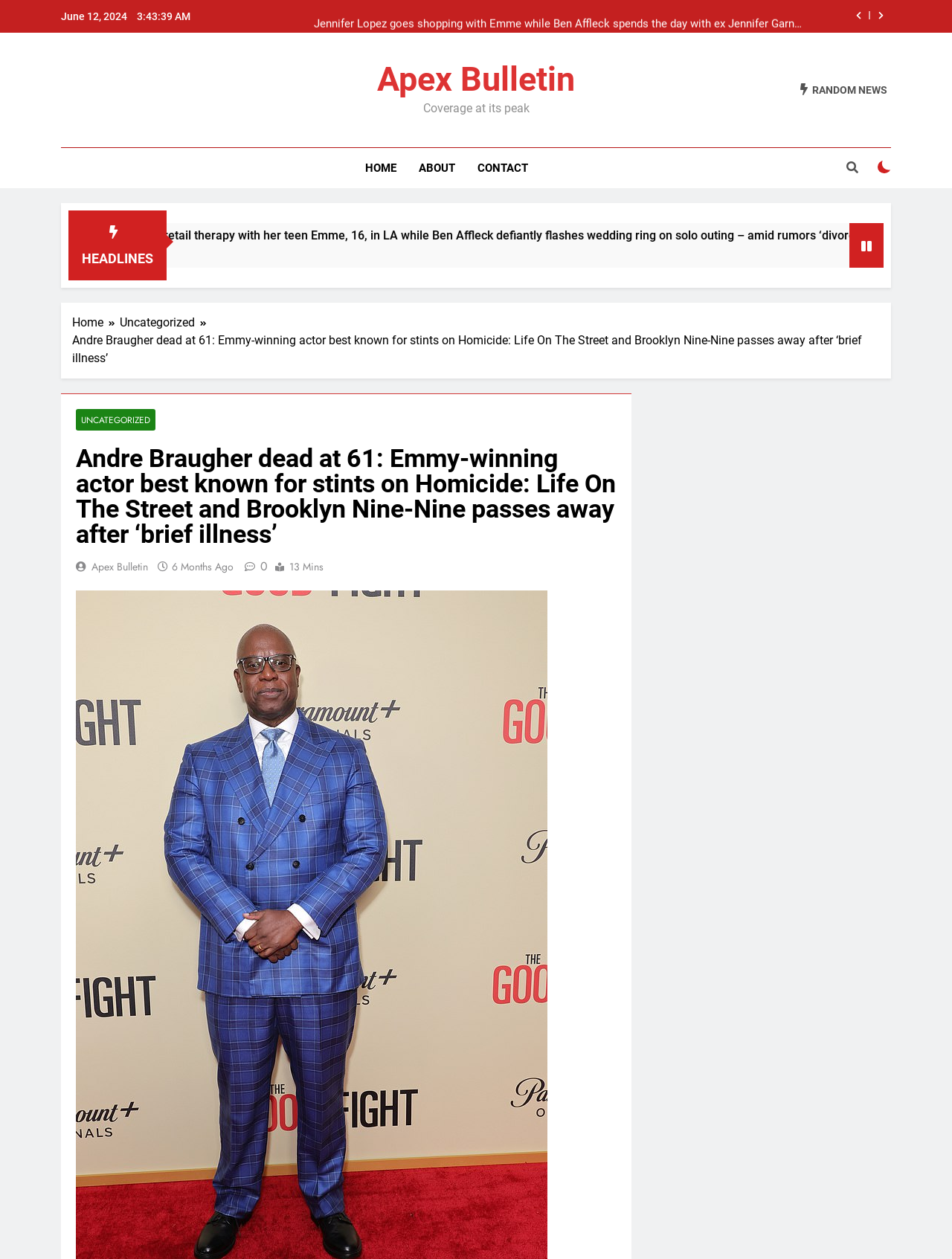What is the name of the actor who passed away?
Please provide a single word or phrase in response based on the screenshot.

Andre Braugher